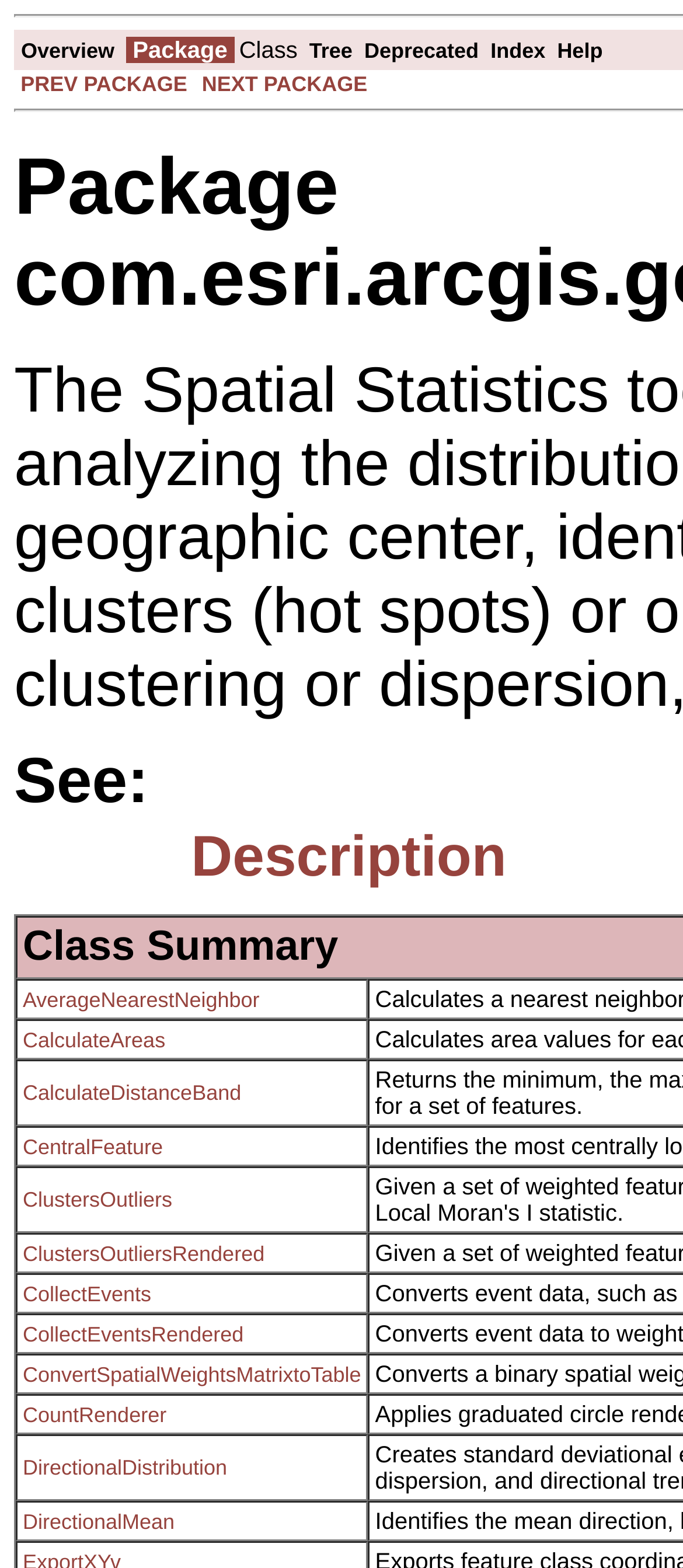Specify the bounding box coordinates of the region I need to click to perform the following instruction: "Click the Toggle navigation button". The coordinates must be four float numbers in the range of 0 to 1, i.e., [left, top, right, bottom].

None